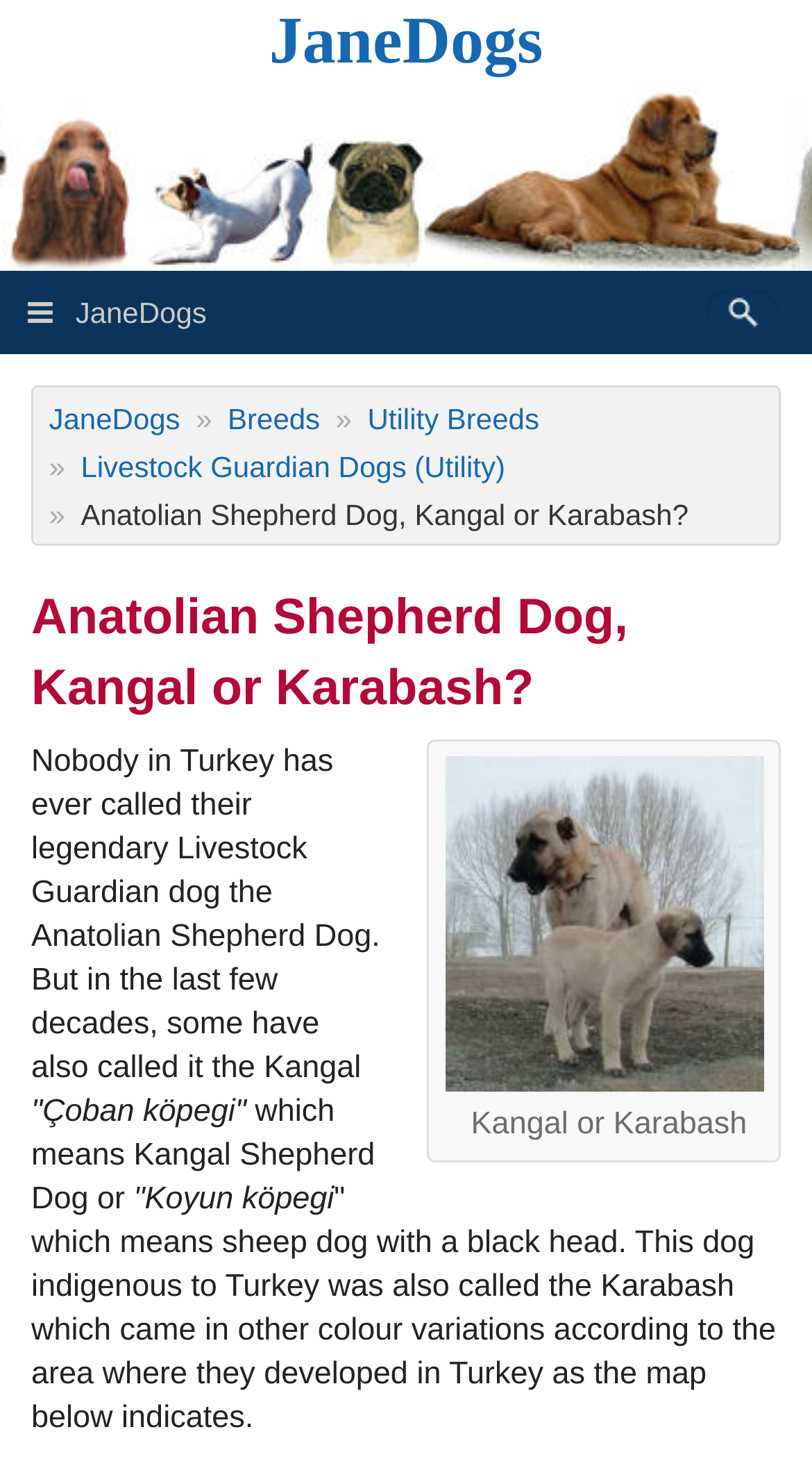Please specify the bounding box coordinates of the clickable region necessary for completing the following instruction: "Go to Breeds page". The coordinates must consist of four float numbers between 0 and 1, i.e., [left, top, right, bottom].

[0.261, 0.27, 0.413, 0.303]